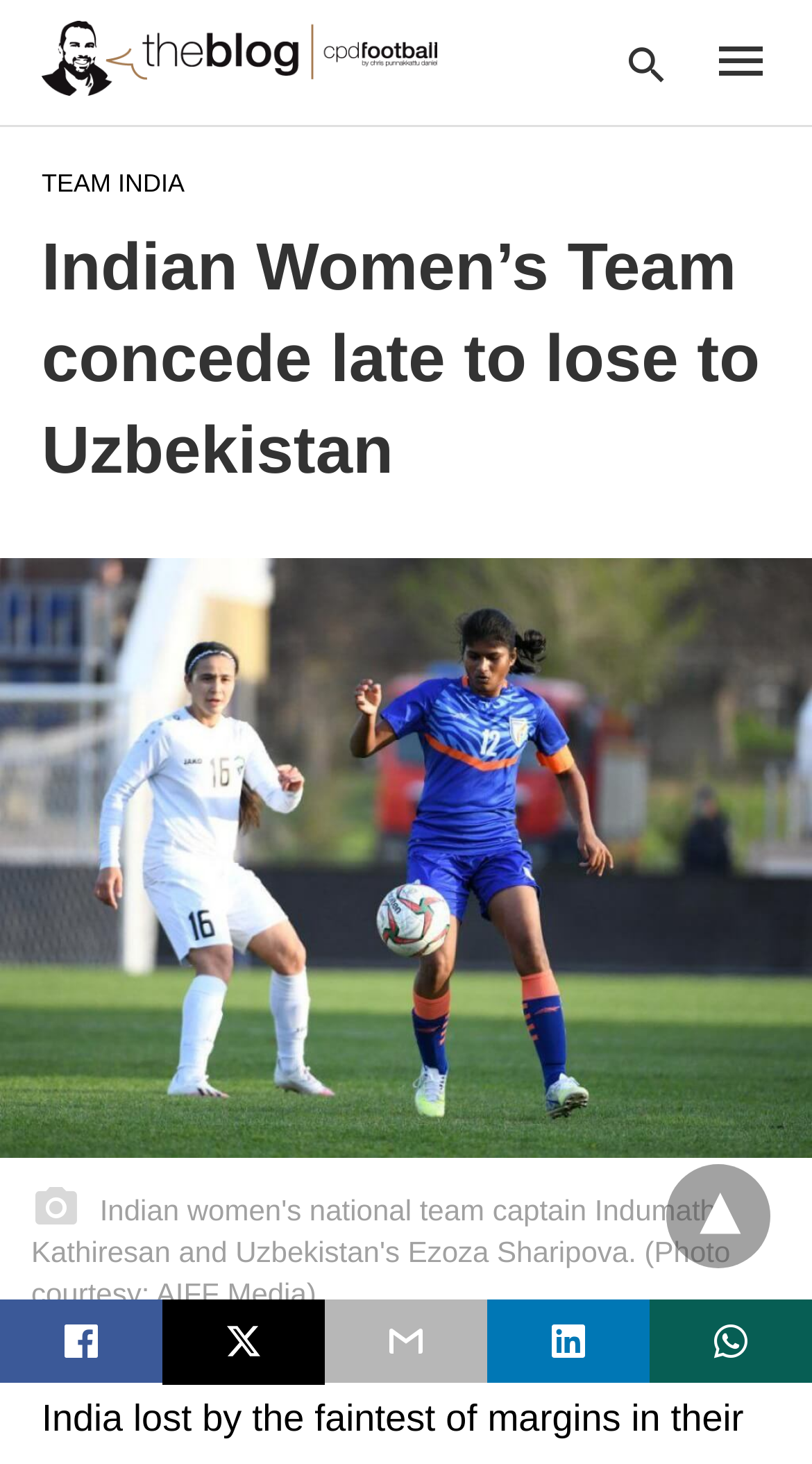What is the name of the captain of the Indian women's national team?
Please answer the question as detailed as possible.

I found the answer by looking at the image caption, which says 'Indian women's national team captain Indumathi Kathiresan and Uzbekistan's Ezoza Sharipova.' This suggests that Indumathi Kathiresan is the captain of the Indian women's national team.